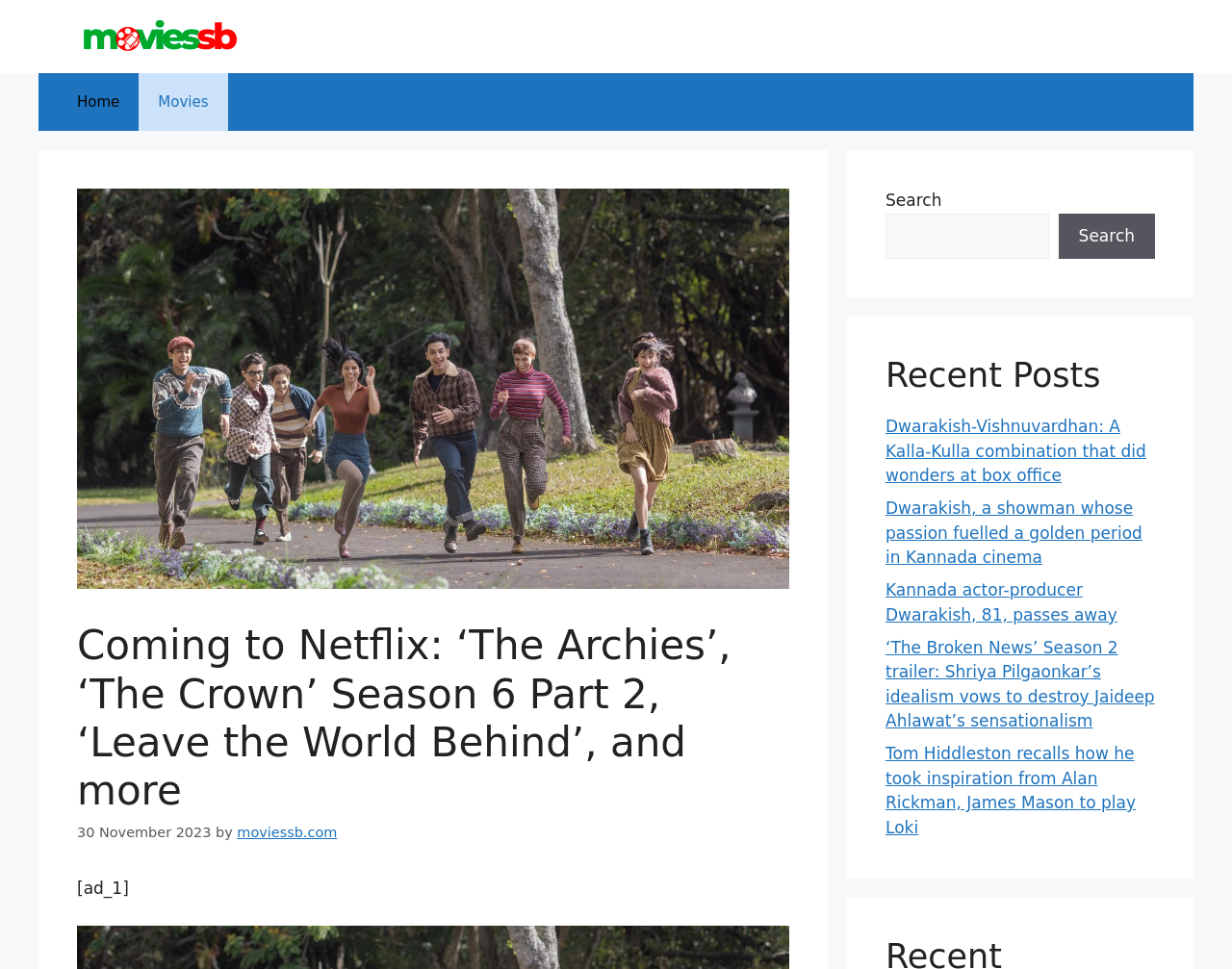Find the bounding box of the element with the following description: "Home". The coordinates must be four float numbers between 0 and 1, formatted as [left, top, right, bottom].

[0.047, 0.075, 0.113, 0.135]